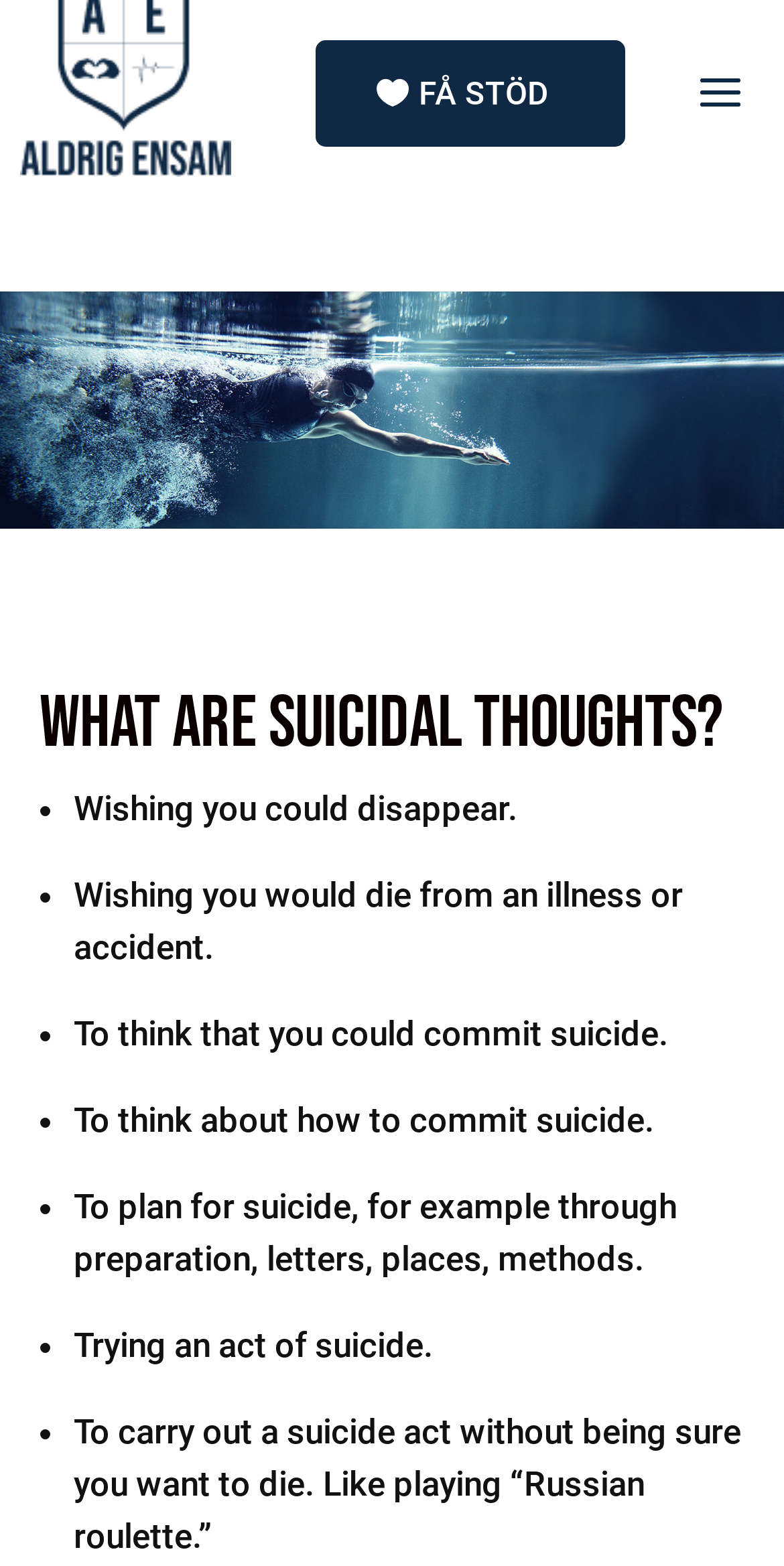Based on the image, please elaborate on the answer to the following question:
What are the suicidal thoughts described on this webpage?

Based on the webpage content, the suicidal thoughts described are wishing you could disappear, wishing you would die from an illness or accident, to think that you could commit suicide, to think about how to commit suicide, to plan for suicide, trying an act of suicide, and to carry out a suicide act without being sure you want to die.